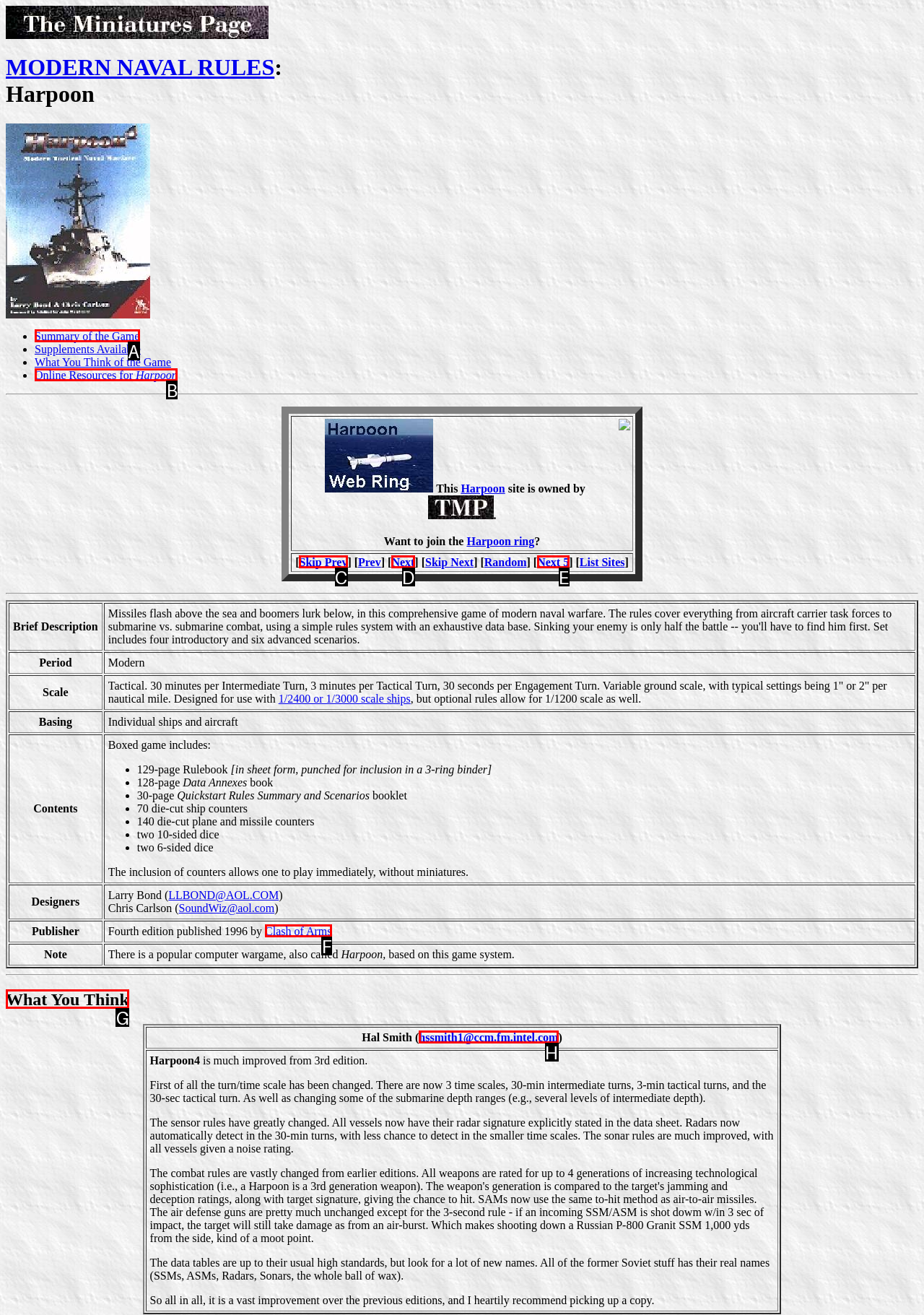Tell me which one HTML element best matches the description: Skip Prev
Answer with the option's letter from the given choices directly.

C